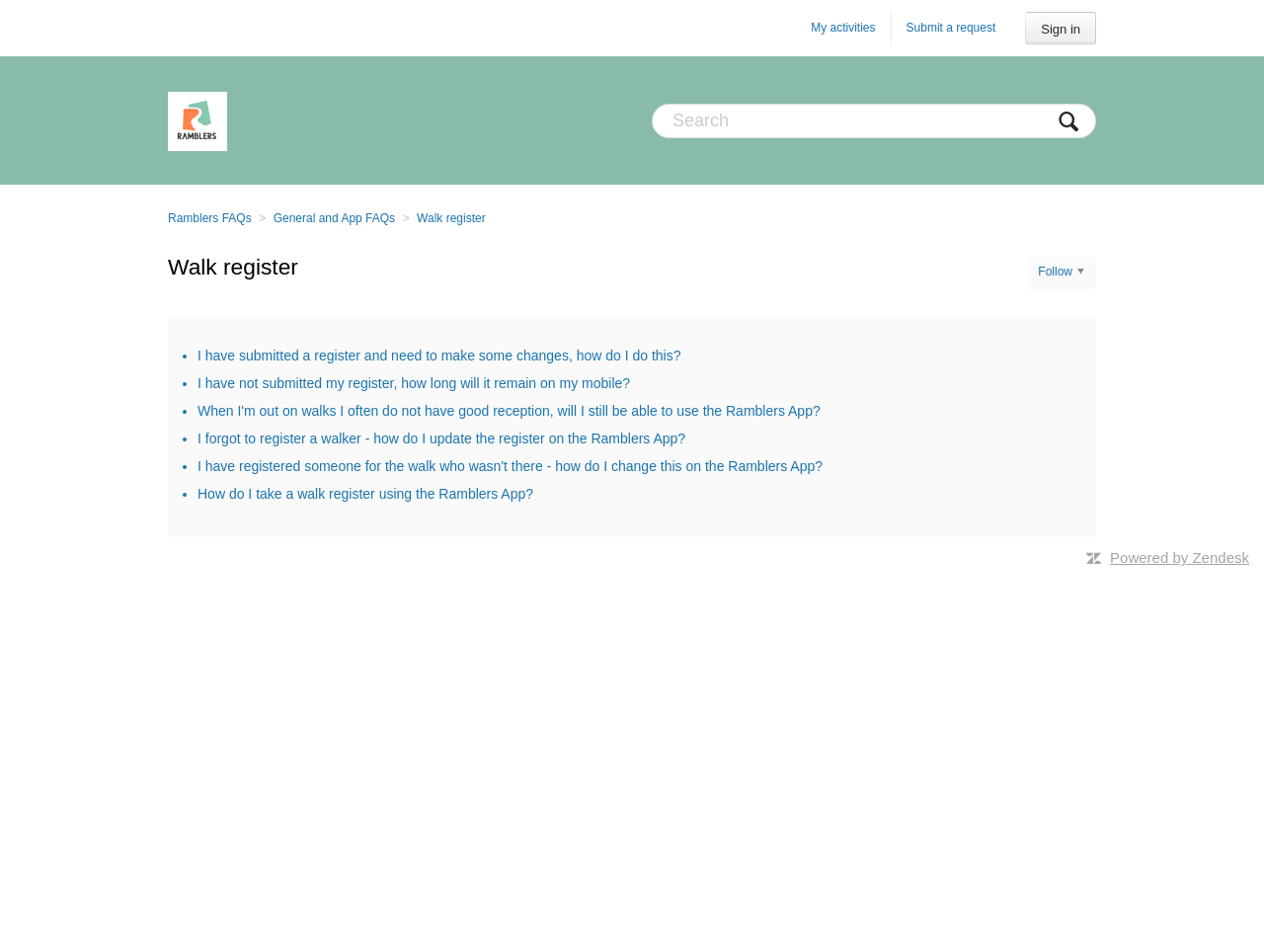Carefully examine the image and provide an in-depth answer to the question: What is the function of the 'Follow ▾' button?

The 'Follow ▾' button is located next to the 'Walk register' heading and has a popup menu associated with it, suggesting that it allows users to follow or subscribe to walk register updates or notifications.